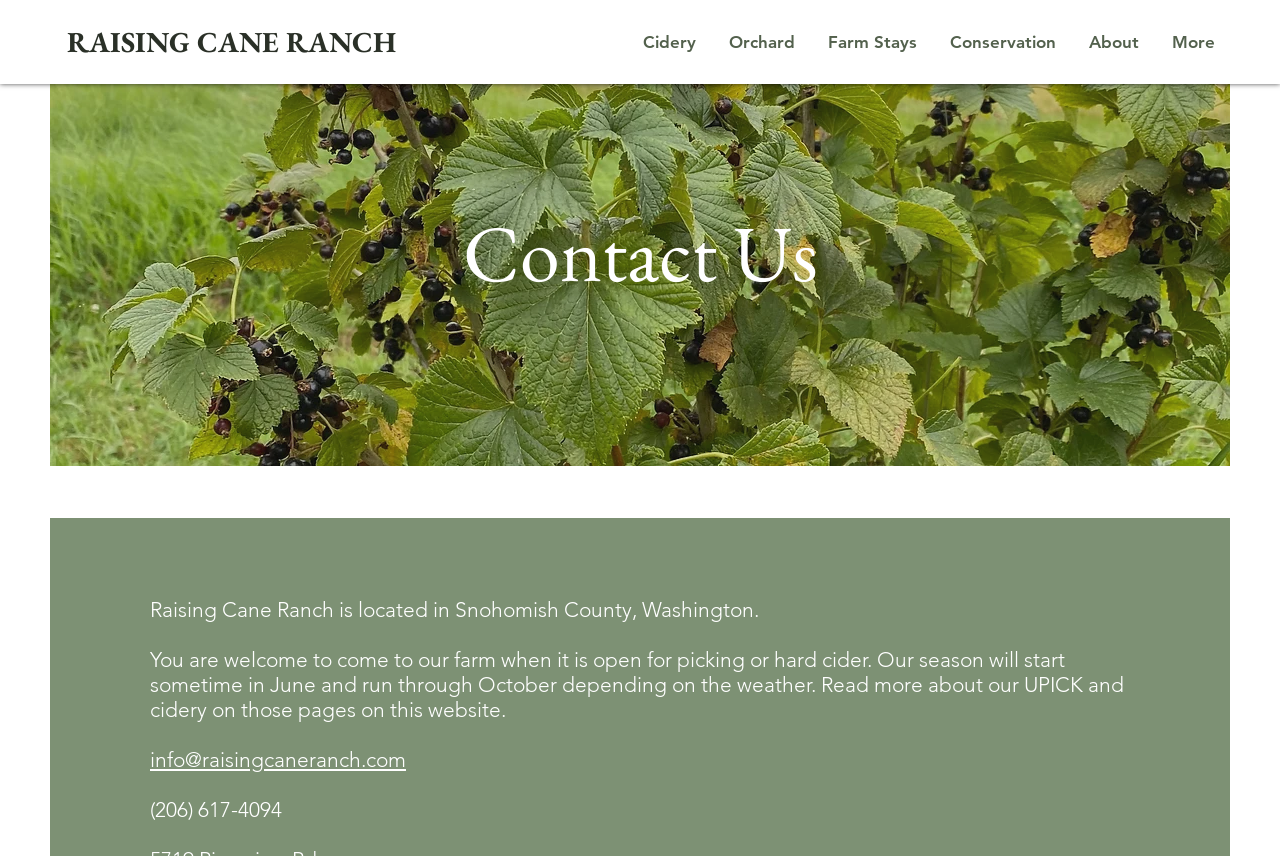What is the email address of Raising Cane Ranch?
We need a detailed and exhaustive answer to the question. Please elaborate.

I found the email address by looking at the link element that contains the email address, which is located near the phone number at the bottom of the page.